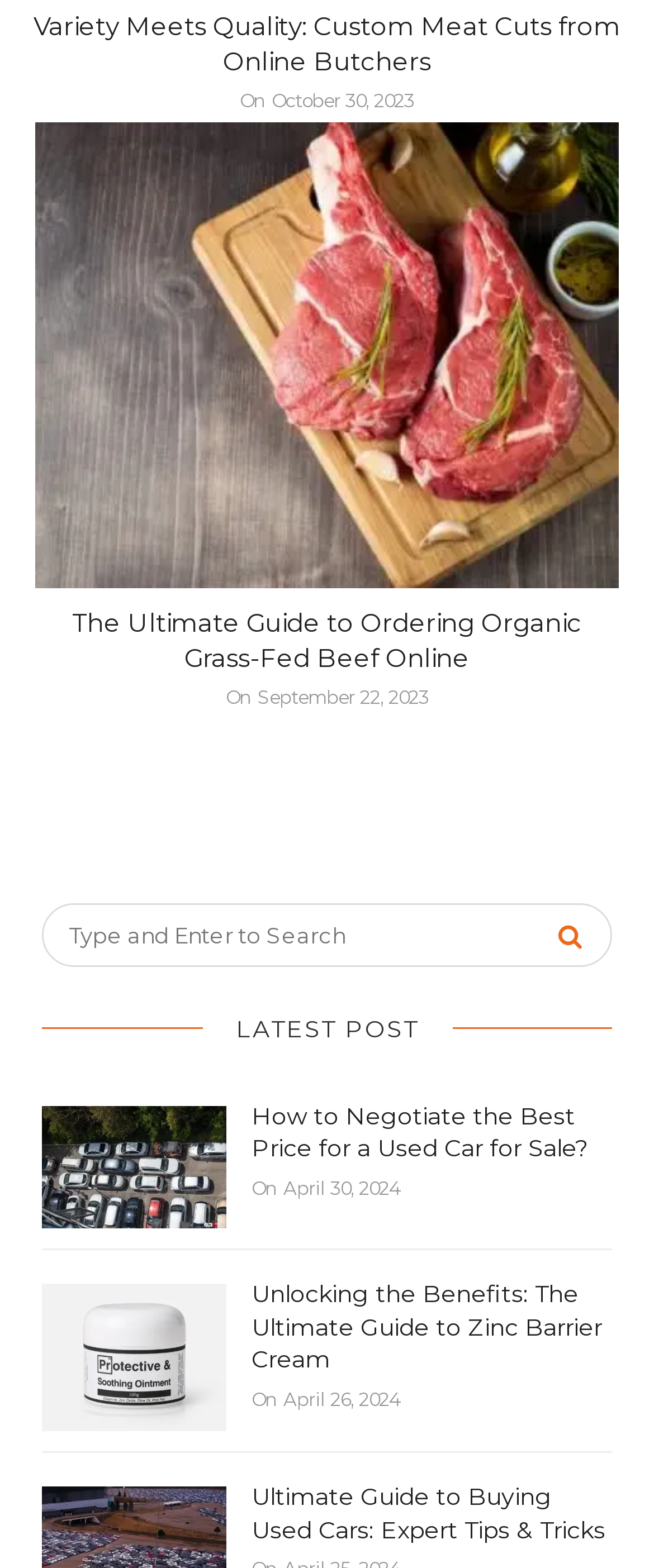Locate the bounding box coordinates of the segment that needs to be clicked to meet this instruction: "Search for something".

[0.064, 0.576, 0.936, 0.617]